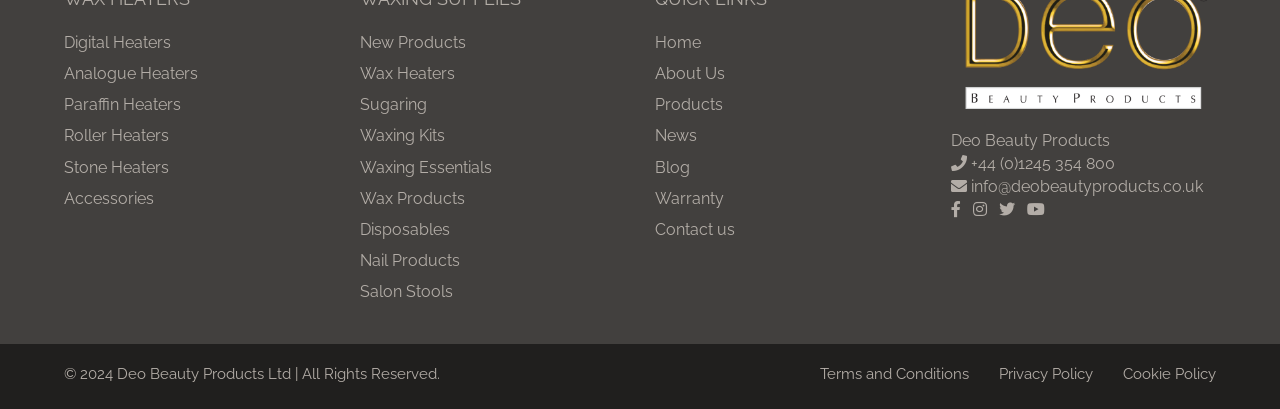What type of products does Deo Beauty Products Ltd offer?
Look at the webpage screenshot and answer the question with a detailed explanation.

Based on the links provided on the webpage, such as 'Digital Heaters', 'Analogue Heaters', 'Wax Heaters', 'Nail Products', and 'Salon Stools', it can be inferred that Deo Beauty Products Ltd offers a variety of beauty products.